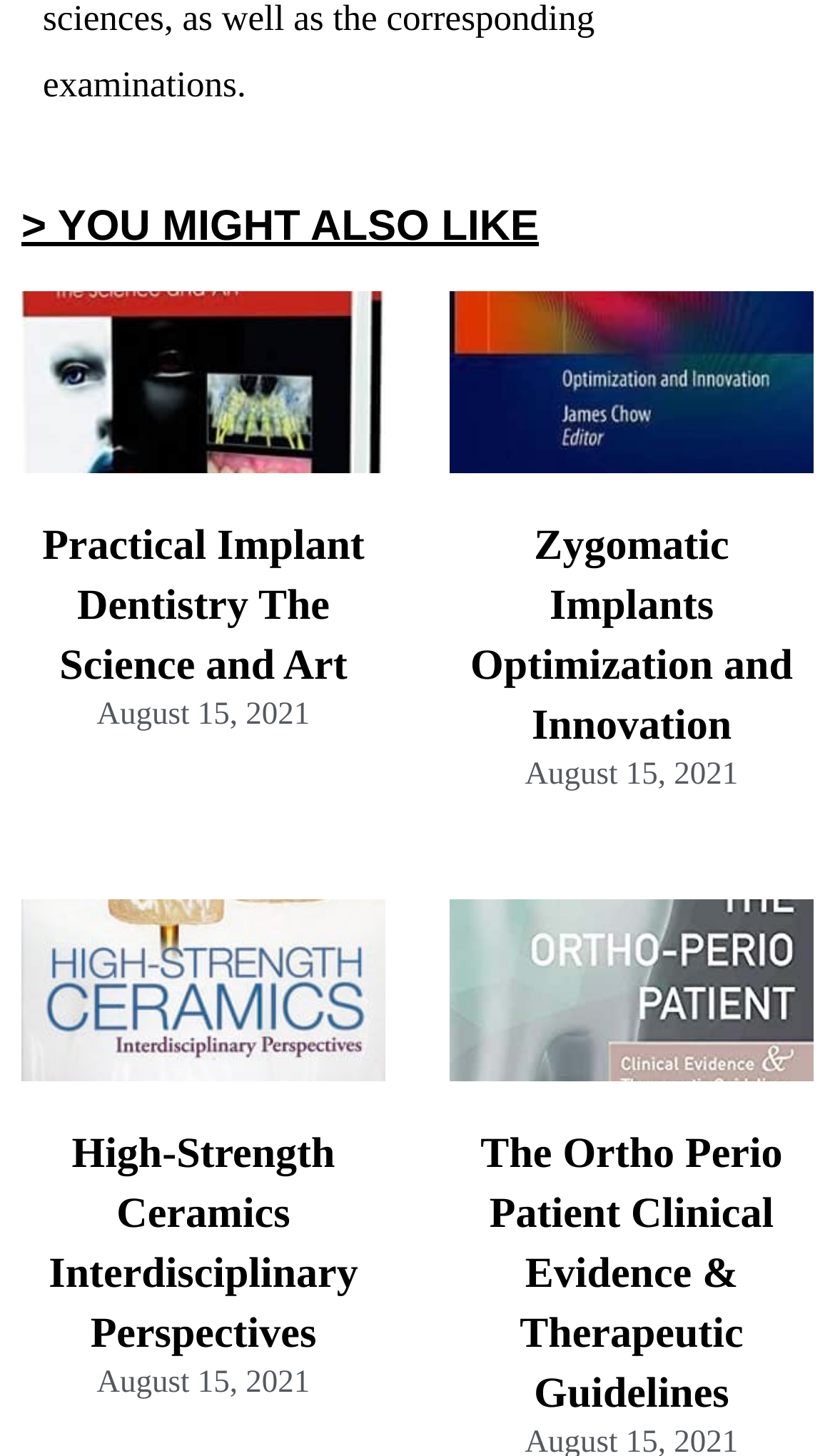Please specify the bounding box coordinates of the region to click in order to perform the following instruction: "view Practical Implant Dentistry The Science and Art".

[0.051, 0.358, 0.437, 0.473]